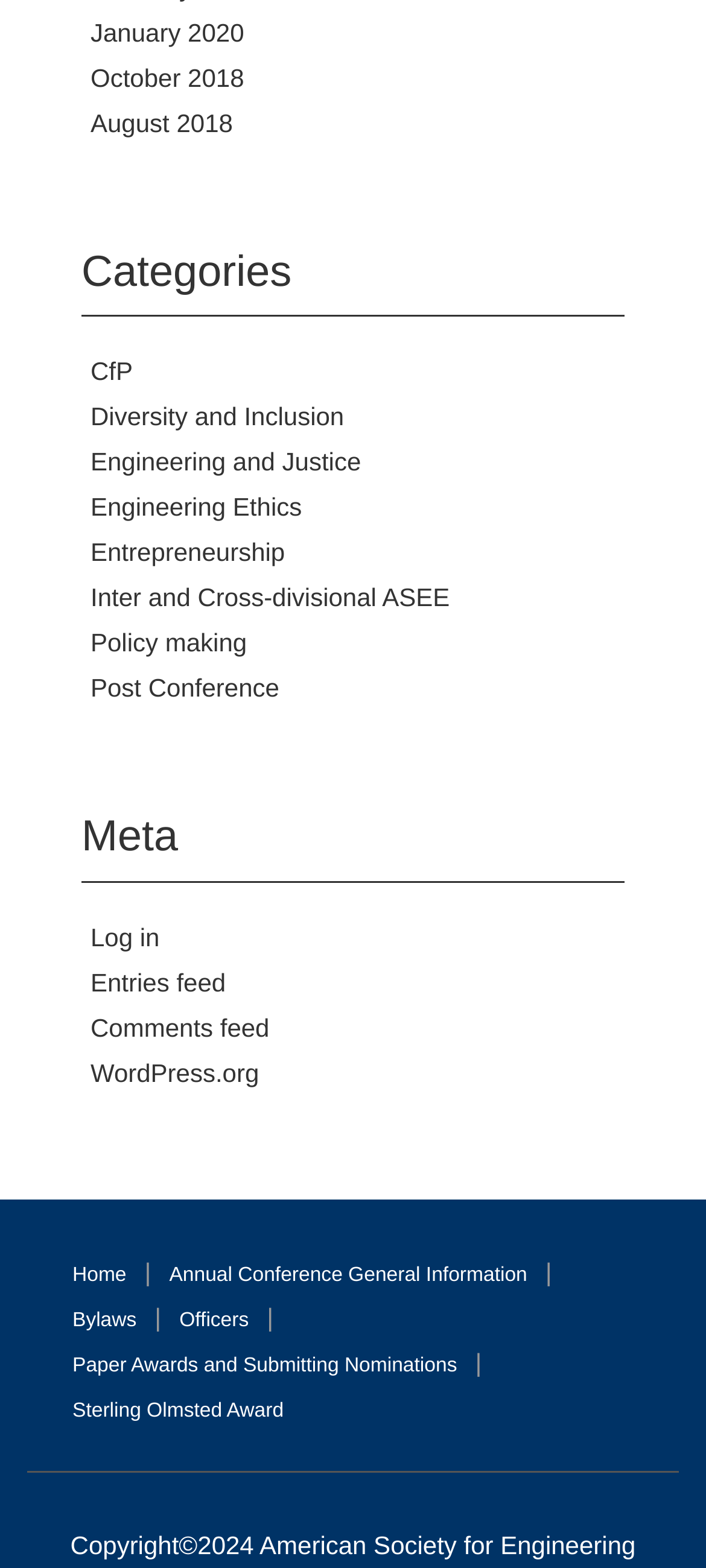Identify the bounding box coordinates of the clickable region to carry out the given instruction: "View categories".

[0.115, 0.159, 0.885, 0.19]